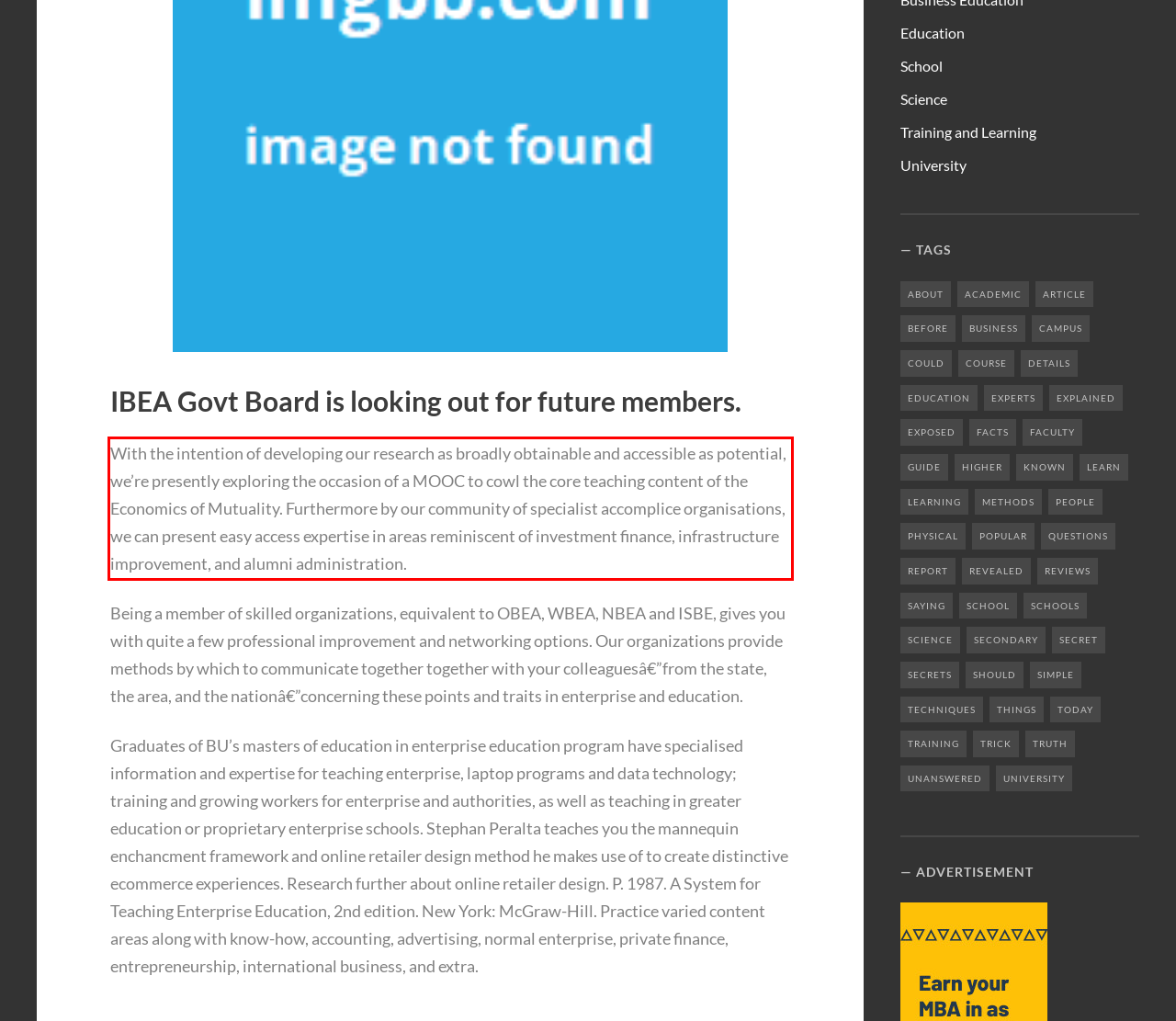Given a screenshot of a webpage with a red bounding box, please identify and retrieve the text inside the red rectangle.

With the intention of developing our research as broadly obtainable and accessible as potential, we’re presently exploring the occasion of a MOOC to cowl the core teaching content of the Economics of Mutuality. Furthermore by our community of specialist accomplice organisations, we can present easy access expertise in areas reminiscent of investment finance, infrastructure improvement, and alumni administration.